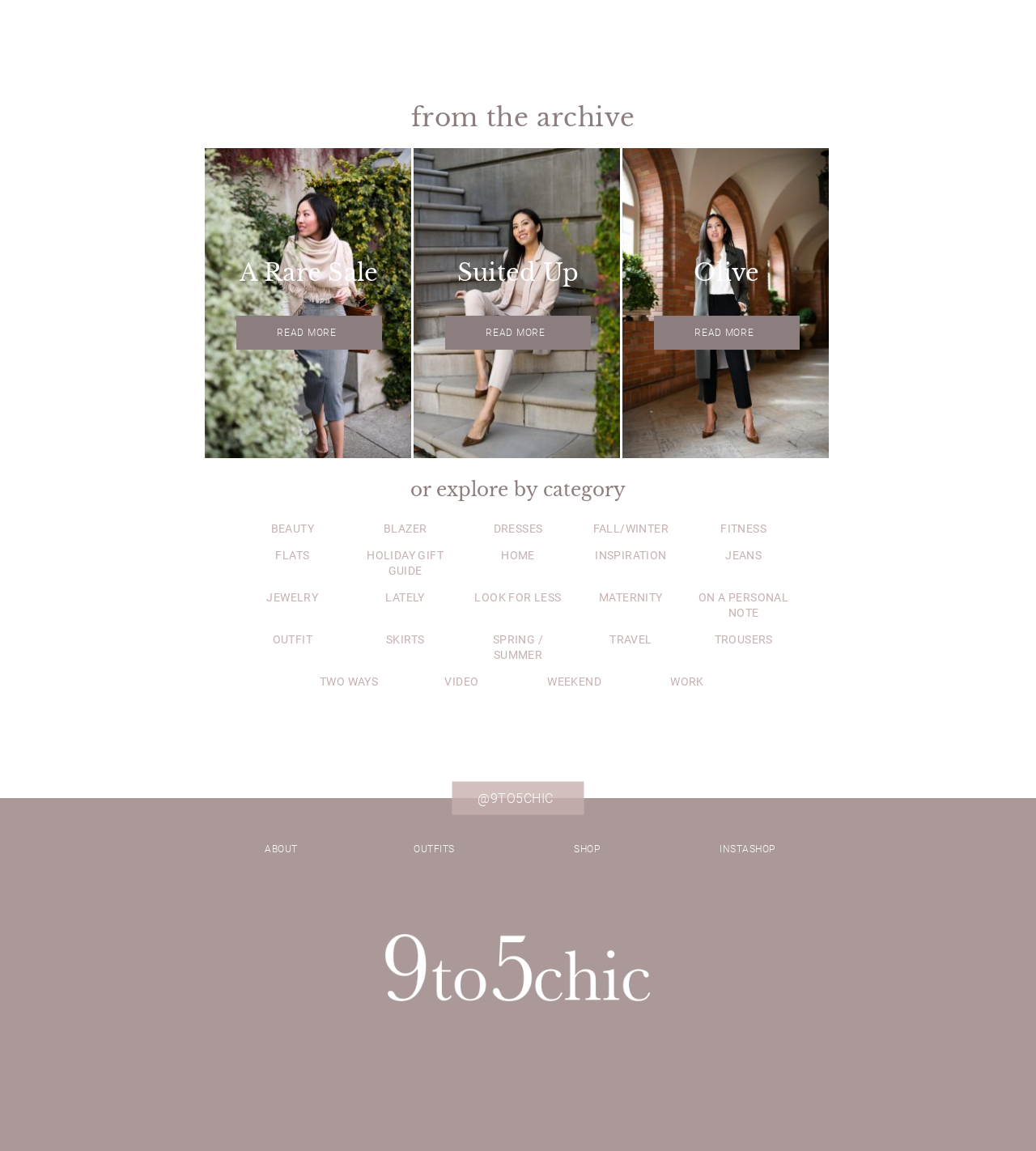Please find the bounding box coordinates for the clickable element needed to perform this instruction: "Read more about 'A Rare Sale'".

[0.267, 0.284, 0.325, 0.294]